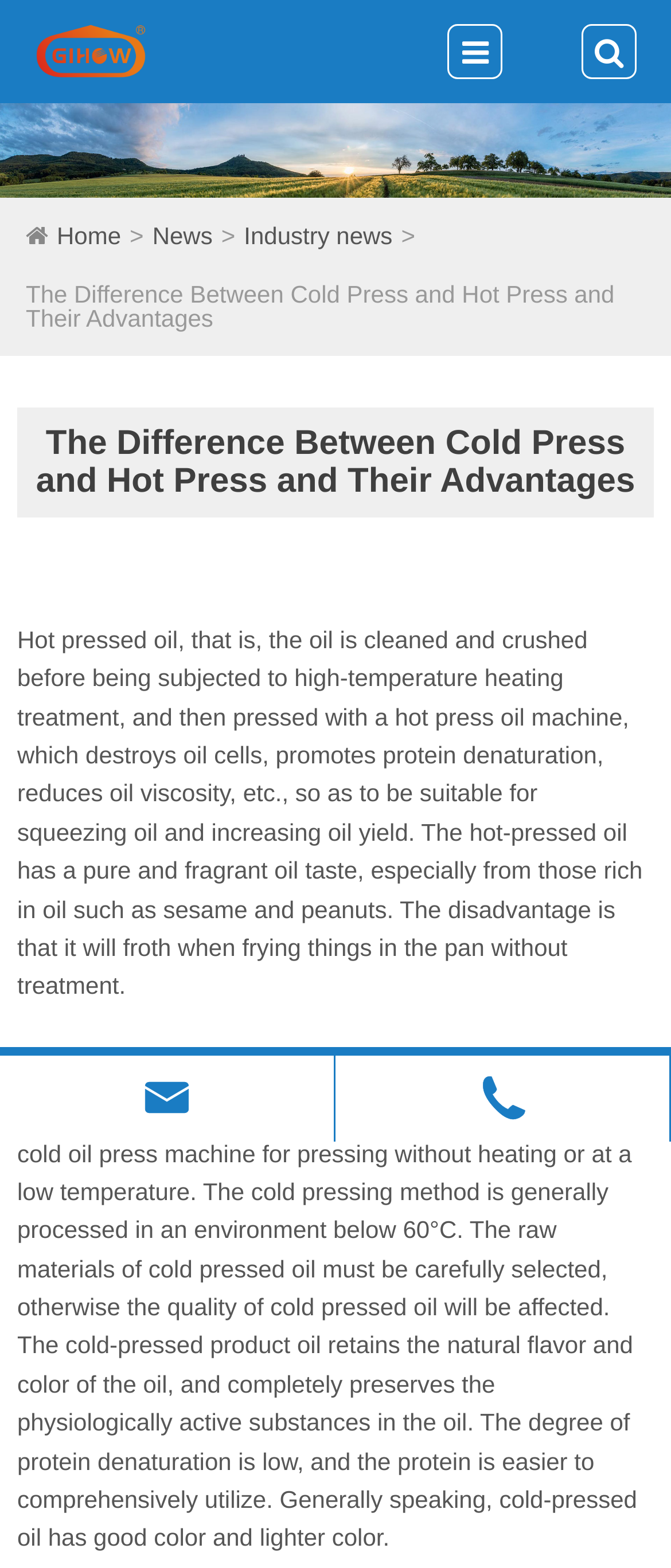Generate a thorough description of the webpage.

The webpage appears to be a company website, specifically Mianyang Guangxin Import And Export Co., Ltd, as indicated by the link at the top left corner. Below this link, there is a banner image that spans the entire width of the page.

The top navigation menu consists of four links: "Home", "News", "Industry news", and a longer link titled "The Difference Between Cold Press and Hot Press and Their Advantages". This last link is also a heading that serves as a title for the main content of the page.

The main content is divided into two sections, each describing a method of oil pressing. The first section explains hot pressing, detailing the process and its advantages, including a pure and fragrant oil taste. The second section describes cold pressing, highlighting its ability to retain the natural flavor and color of the oil, as well as preserving physiologically active substances.

At the bottom of the page, there is a section with contact information. On the left, there is a link with a phone icon, and on the right, there is a generic element labeled "TEL" with a phone number "+86 18808115981" next to it.